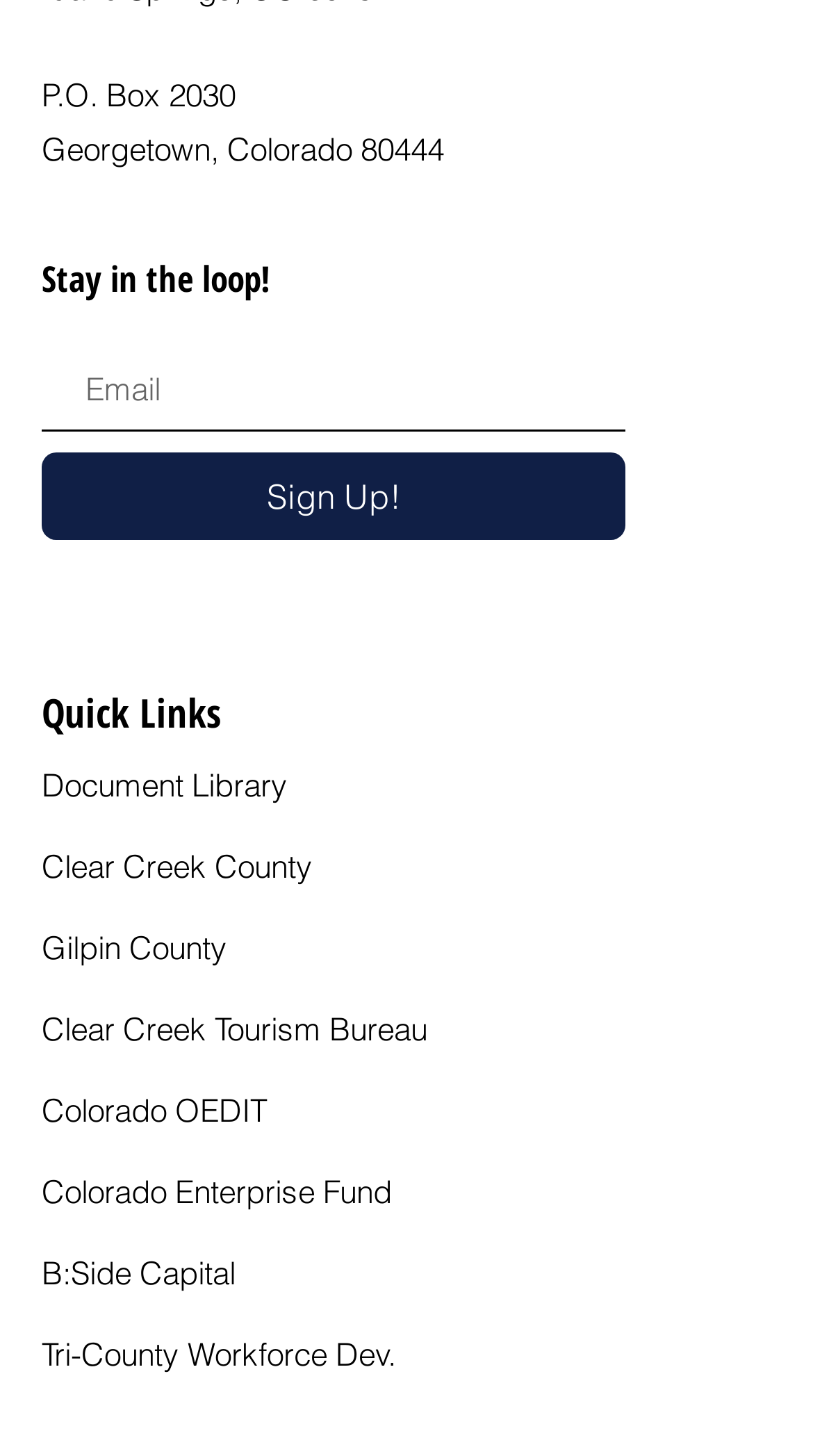Can you identify the bounding box coordinates of the clickable region needed to carry out this instruction: 'Enter email address to subscribe'? The coordinates should be four float numbers within the range of 0 to 1, stated as [left, top, right, bottom].

None